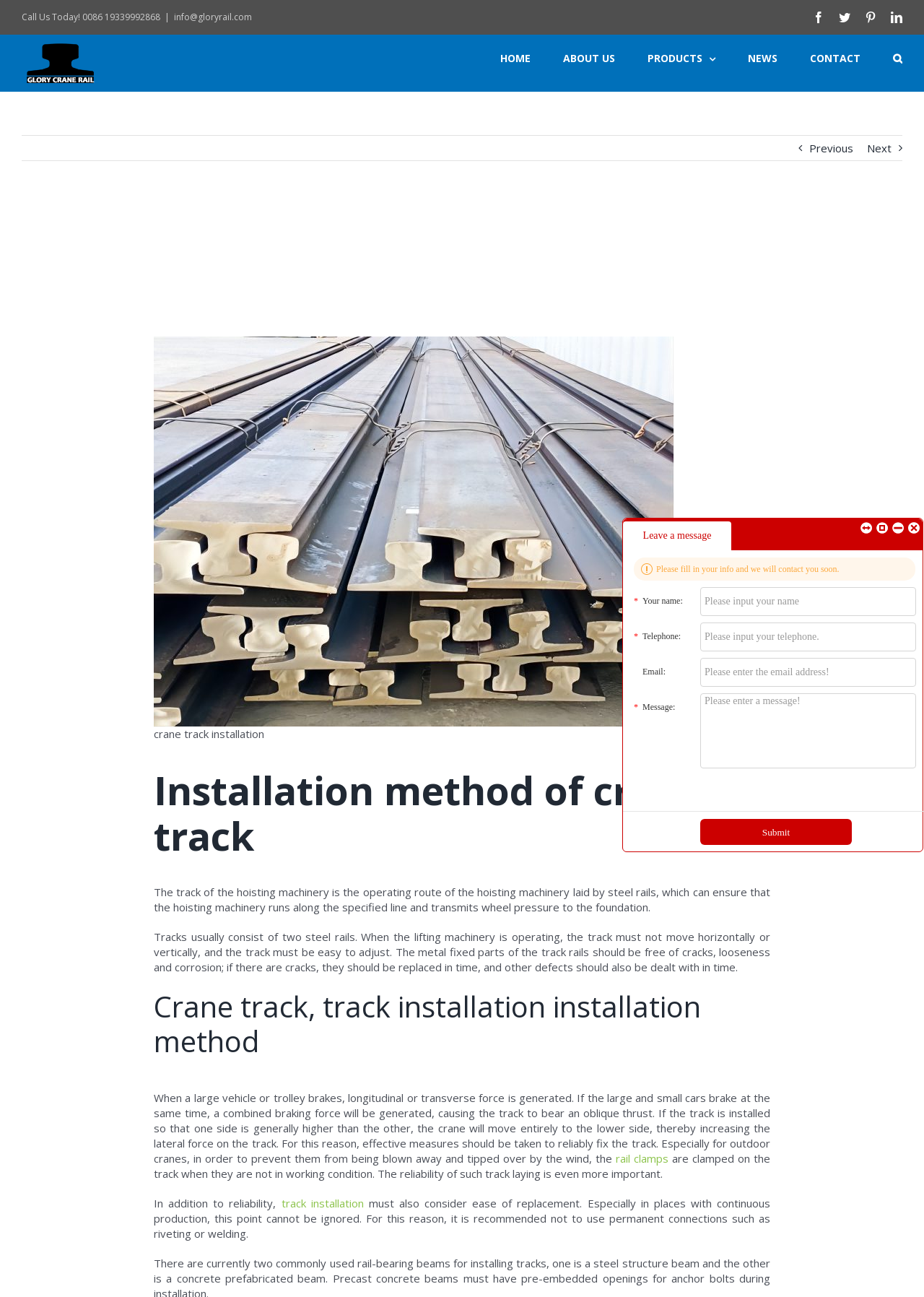Locate the bounding box coordinates of the clickable area to execute the instruction: "Click the 'Search' button". Provide the coordinates as four float numbers between 0 and 1, represented as [left, top, right, bottom].

[0.966, 0.027, 0.977, 0.063]